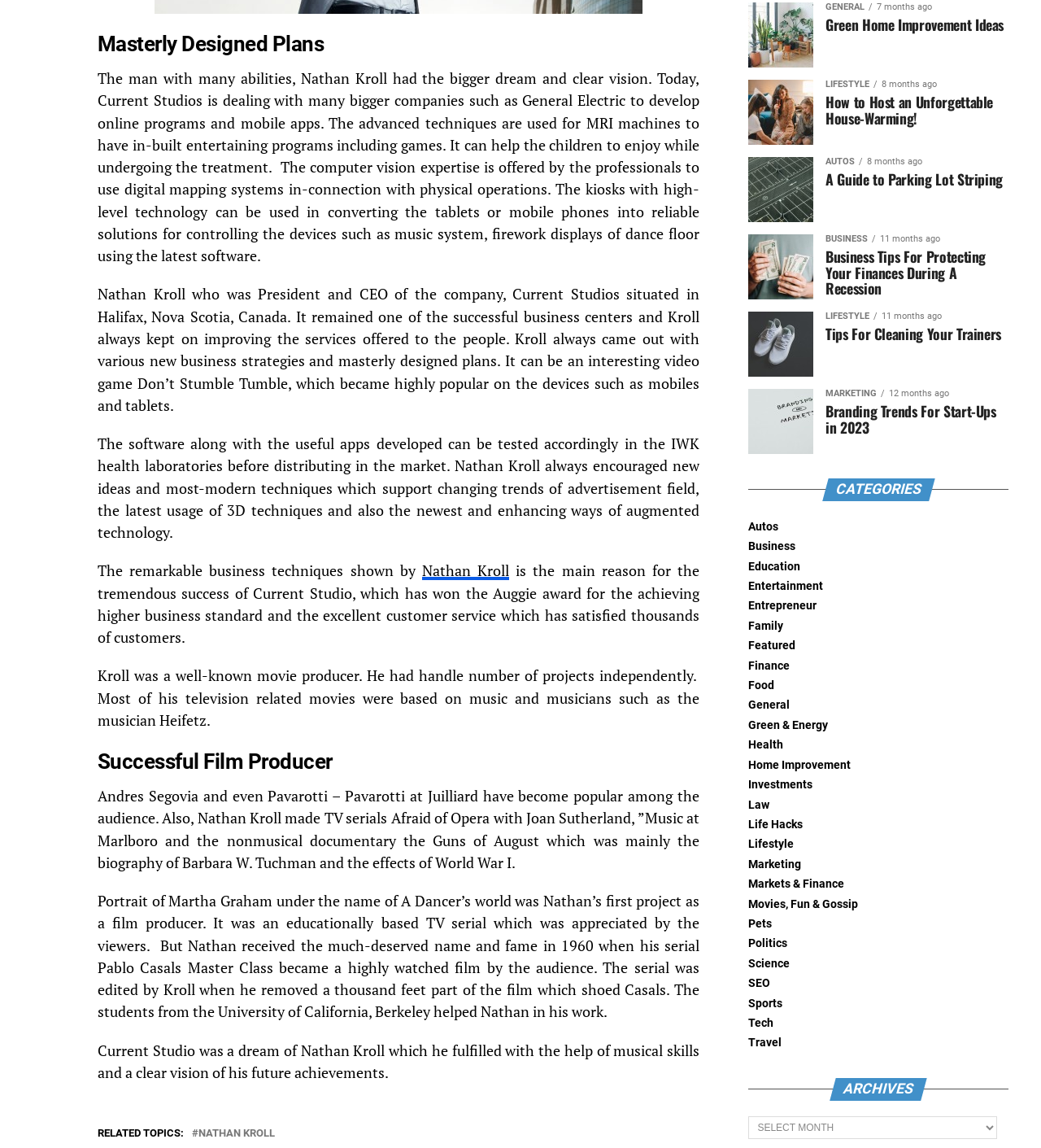Answer the following inquiry with a single word or phrase:
What is the purpose of the kiosks mentioned in the text?

Controlling devices